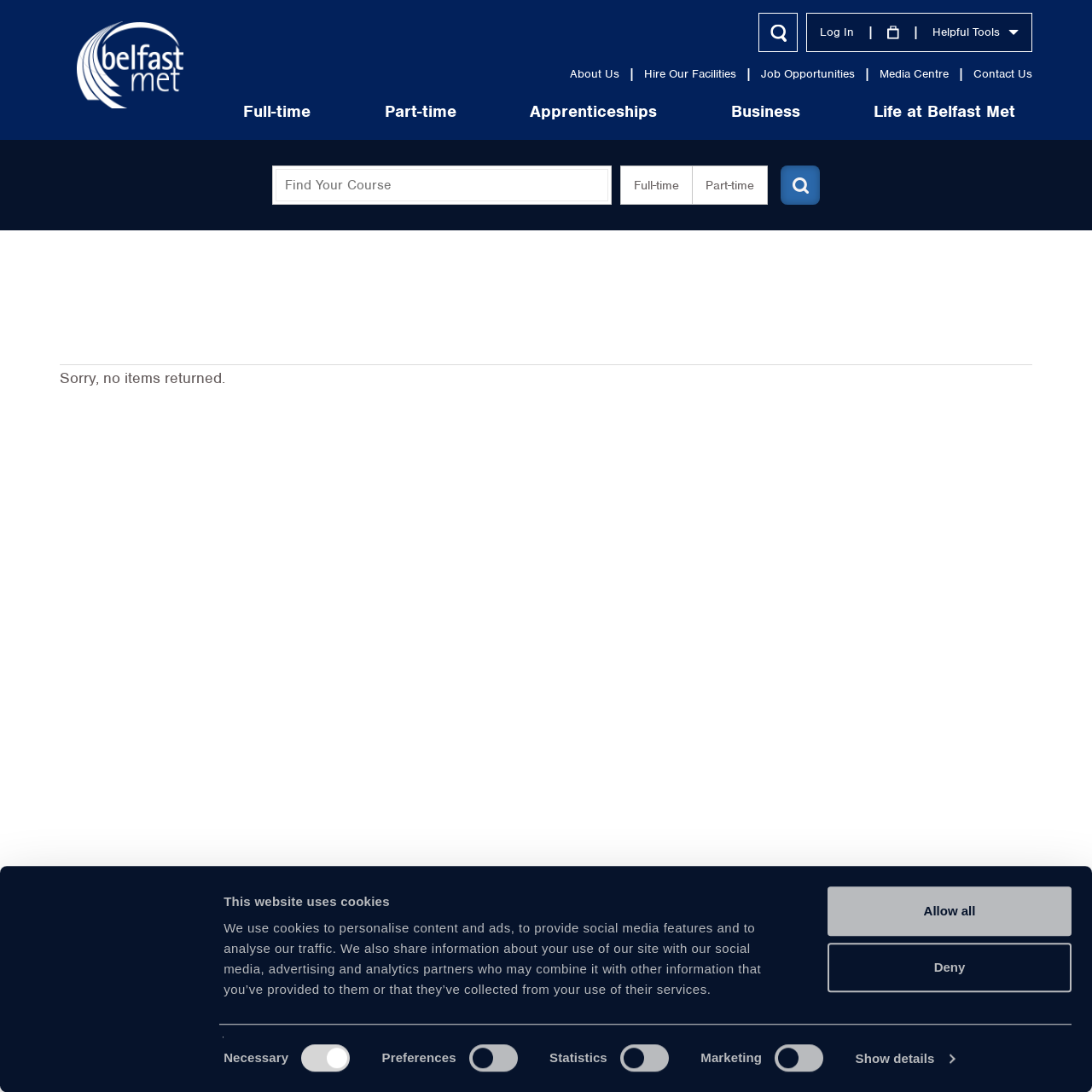Given the element description, predict the bounding box coordinates in the format (top-left x, top-left y, bottom-right x, bottom-right y), using floating point numbers between 0 and 1: Log In

[0.751, 0.024, 0.782, 0.036]